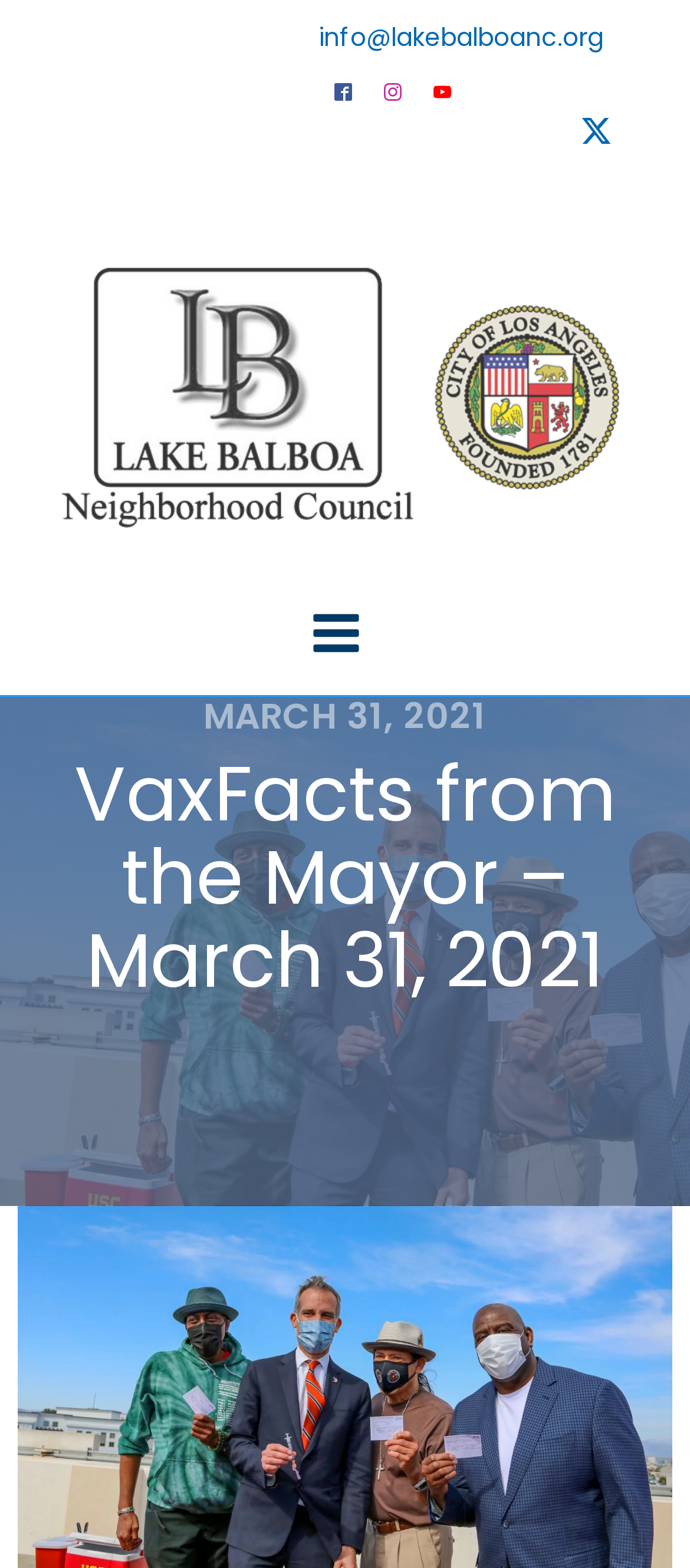Provide a brief response to the question below using a single word or phrase: 
What is the logo of the Lake Balboa Neighborhood Council?

LBNClogo-seal